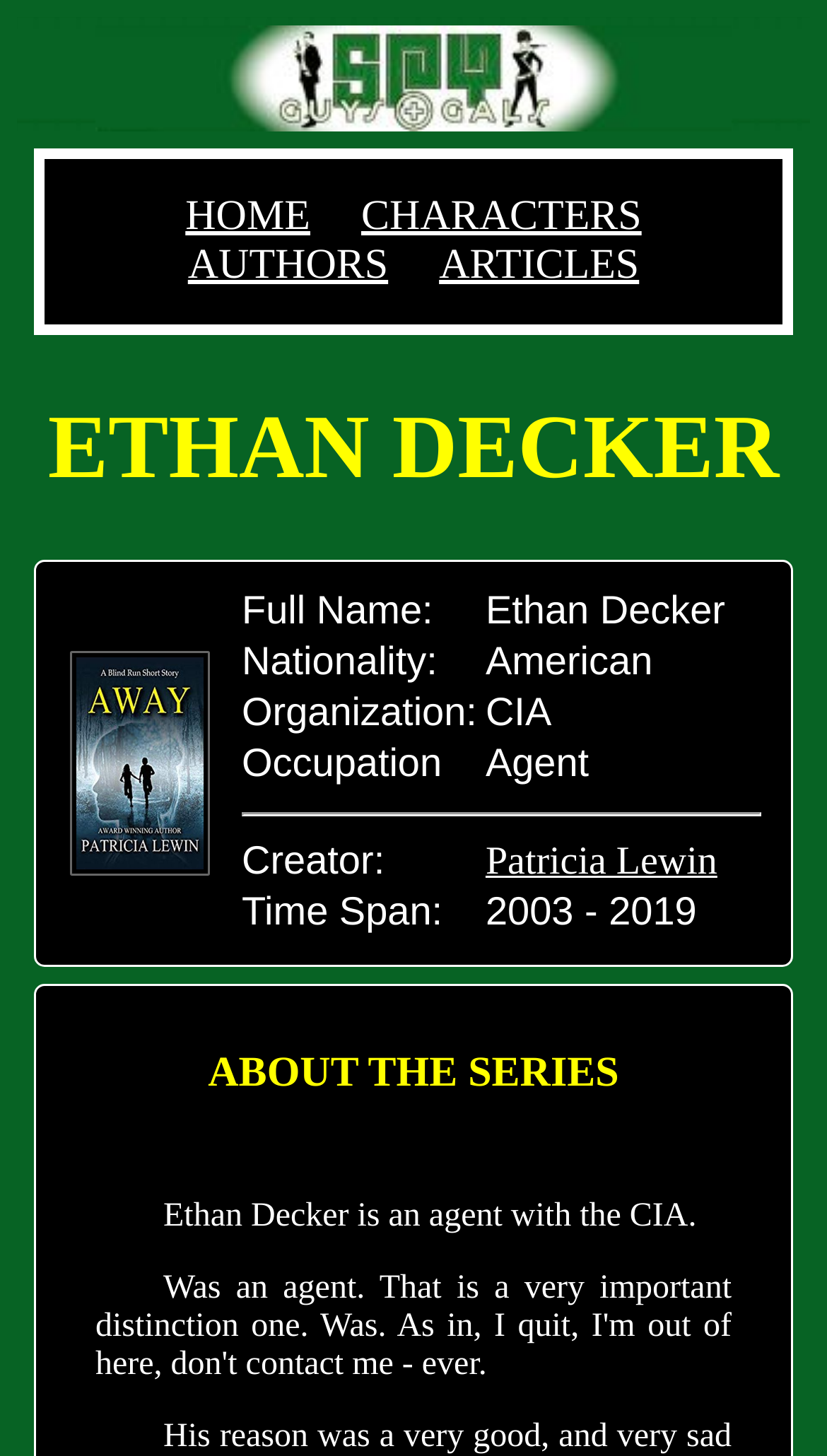Please provide the bounding box coordinates for the UI element as described: "CHARACTERS". The coordinates must be four floats between 0 and 1, represented as [left, top, right, bottom].

[0.437, 0.133, 0.776, 0.165]